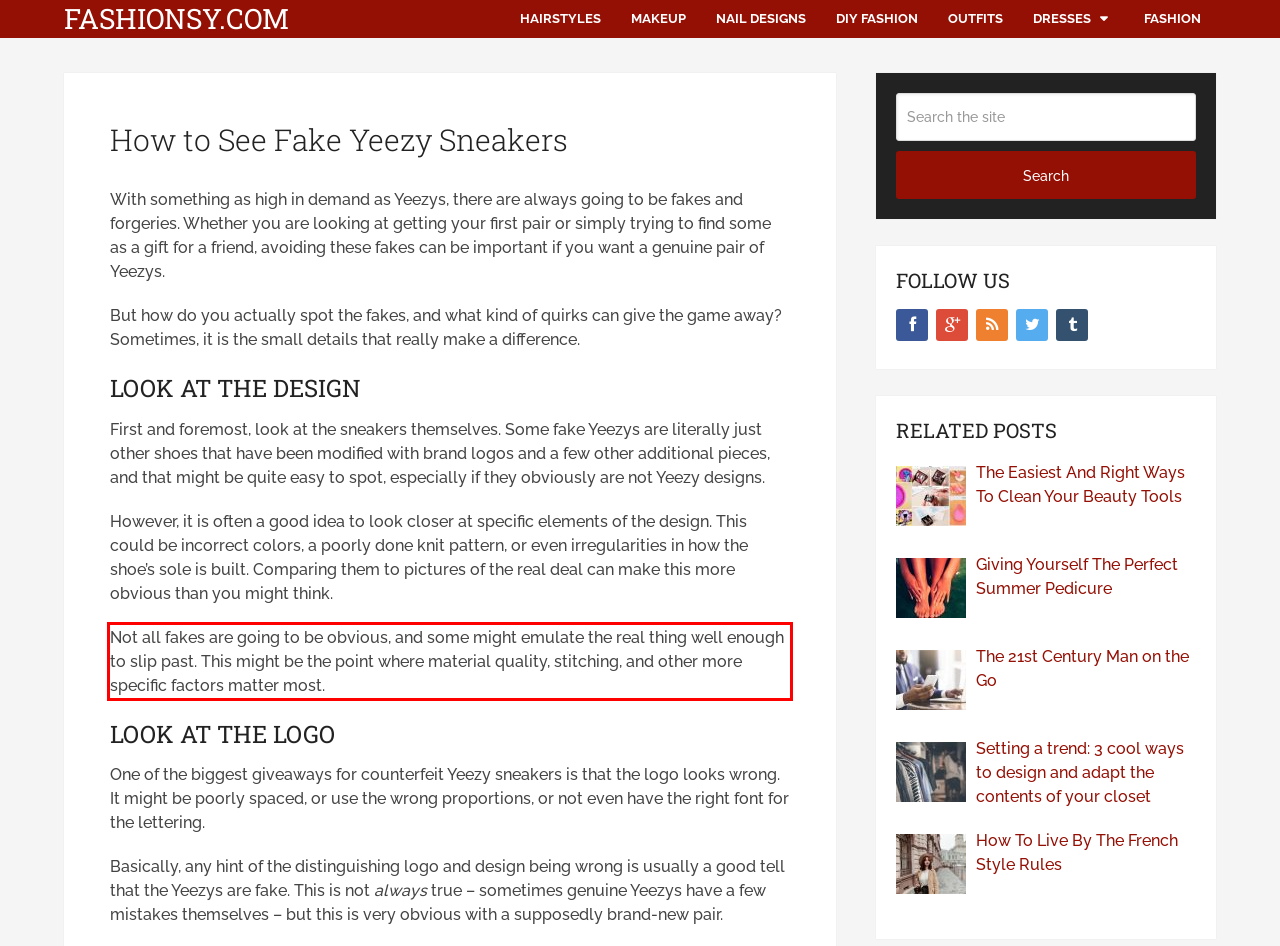Identify the text inside the red bounding box on the provided webpage screenshot by performing OCR.

Not all fakes are going to be obvious, and some might emulate the real thing well enough to slip past. This might be the point where material quality, stitching, and other more specific factors matter most.